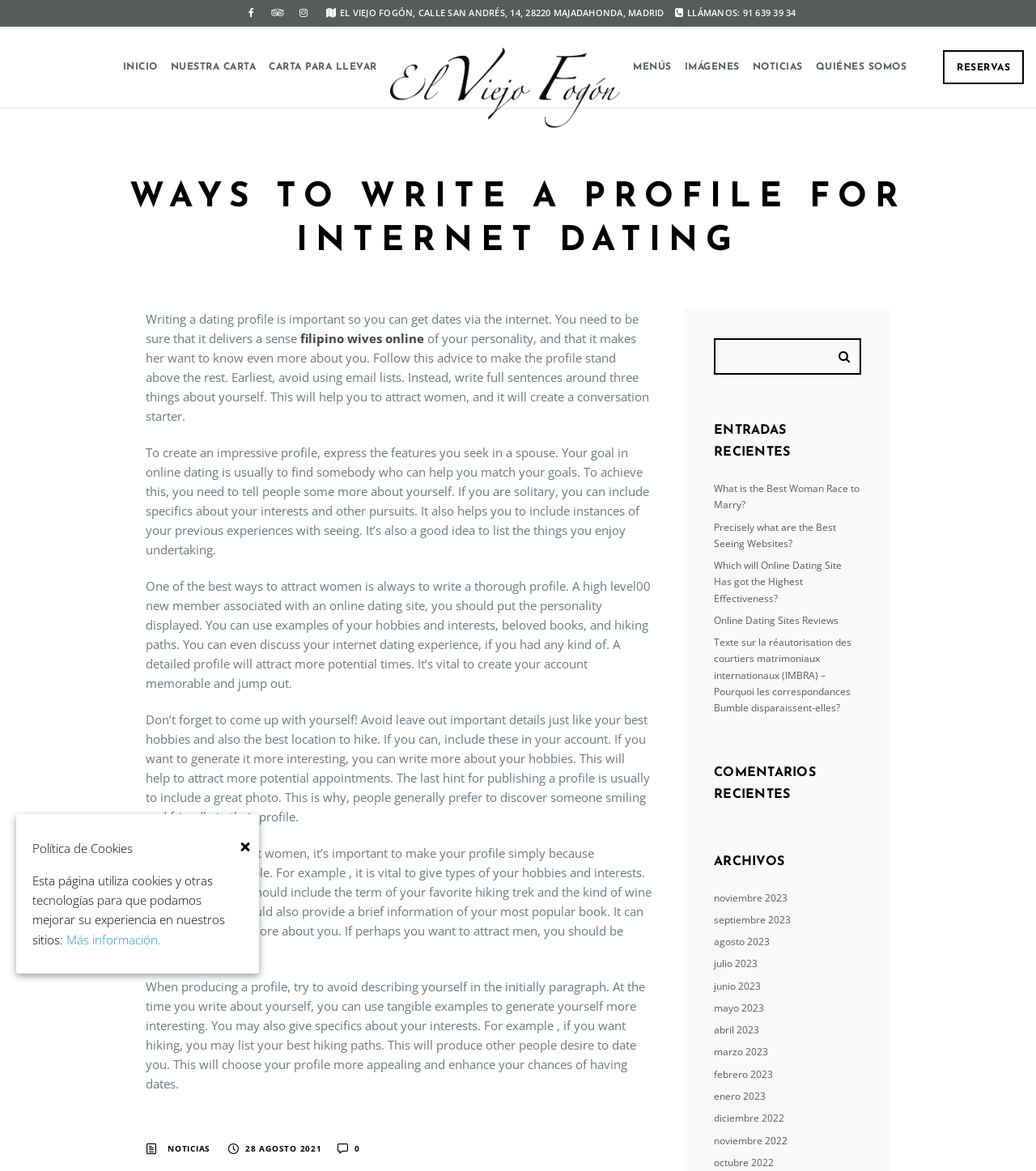Locate the bounding box coordinates of the clickable region necessary to complete the following instruction: "Click the 'ENTRADAS RECIENTES' heading". Provide the coordinates in the format of four float numbers between 0 and 1, i.e., [left, top, right, bottom].

[0.689, 0.359, 0.831, 0.396]